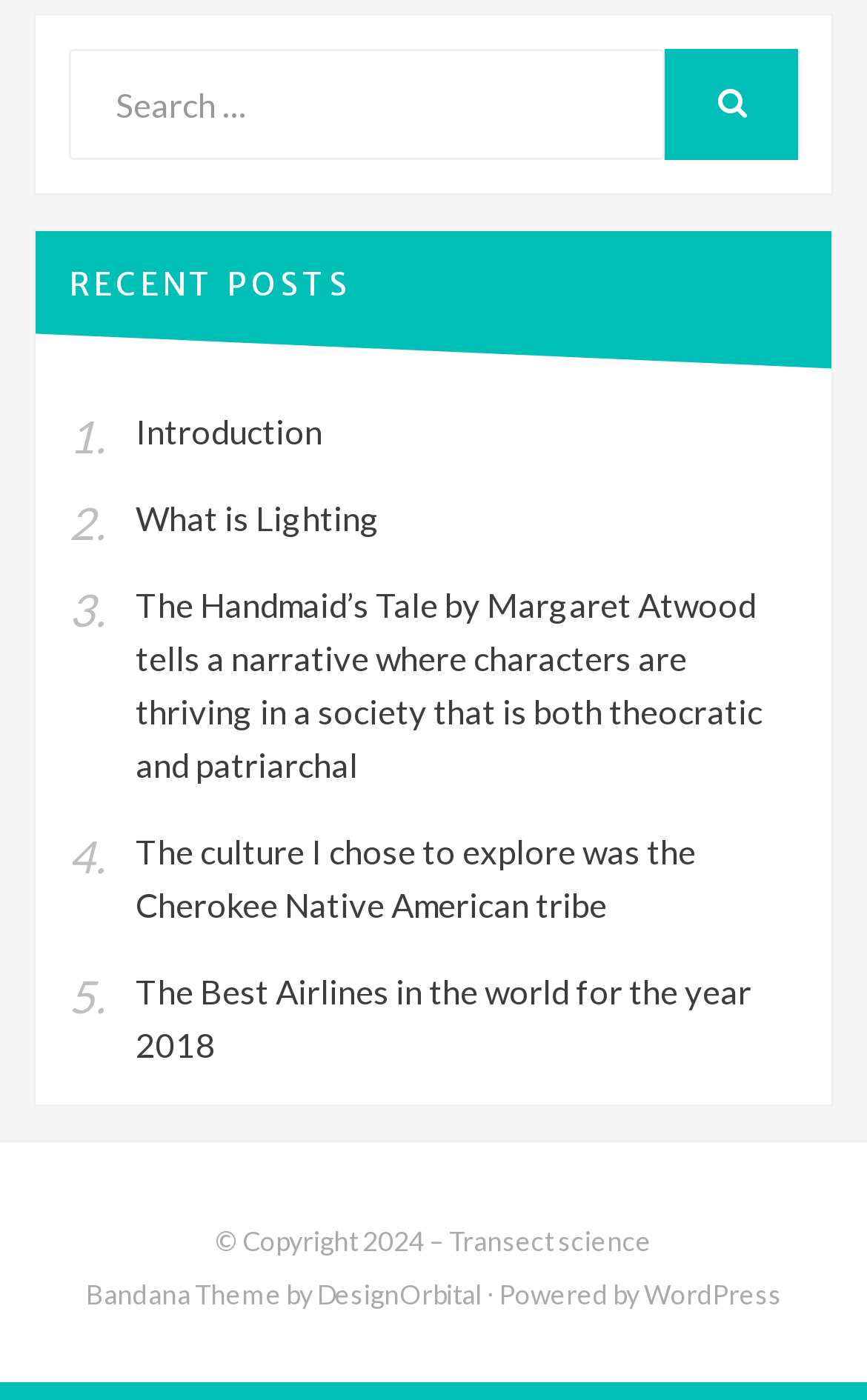What is the purpose of the search box?
Please provide a comprehensive answer based on the contents of the image.

The search box is located at the top of the webpage, accompanied by a 'Search for:' label and a search button with a magnifying glass icon. This suggests that the search box is intended for users to search for specific posts or content within the website.